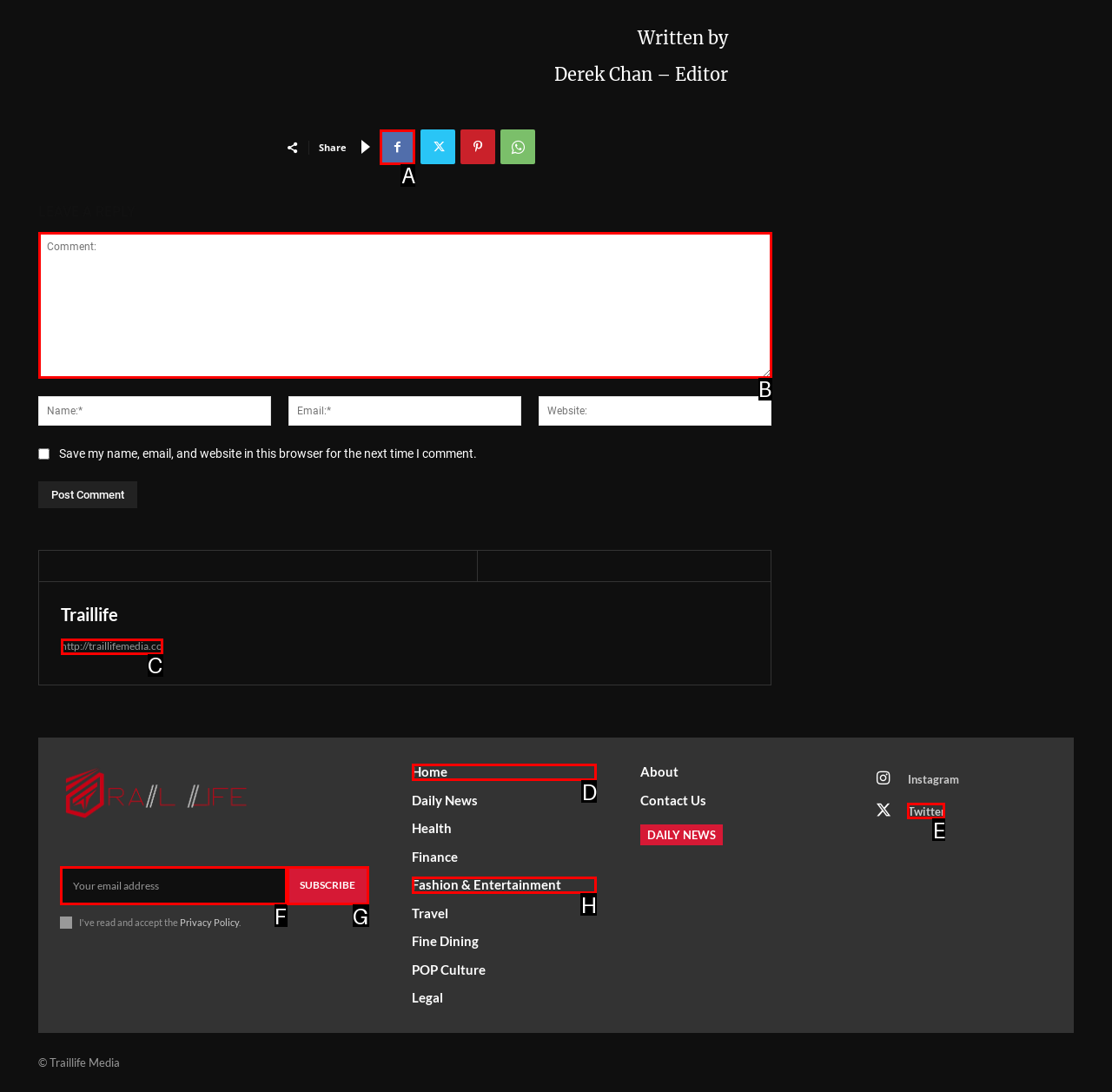Identify which option matches the following description: aria-label="email" name="email" placeholder="Your email address"
Answer by giving the letter of the correct option directly.

F